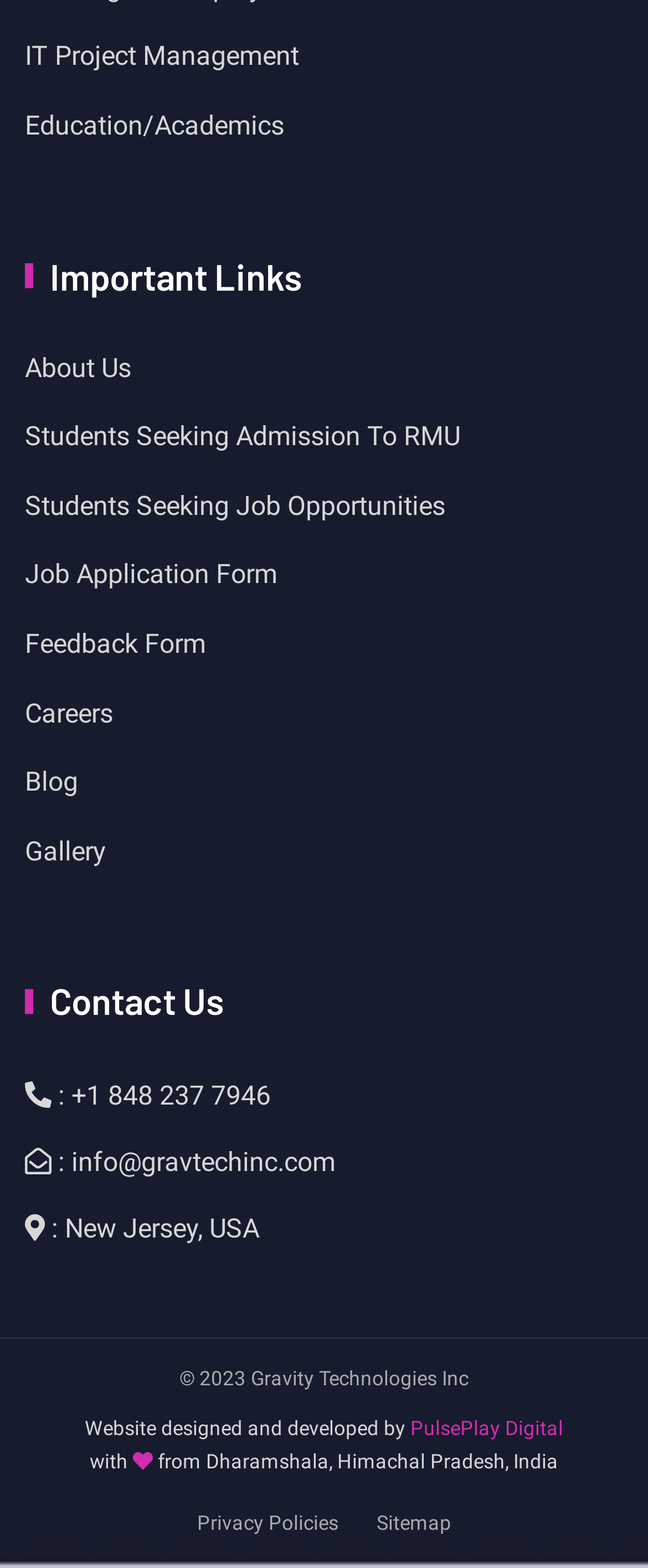Can you specify the bounding box coordinates for the region that should be clicked to fulfill this instruction: "Visit About Us page".

[0.038, 0.221, 0.203, 0.248]